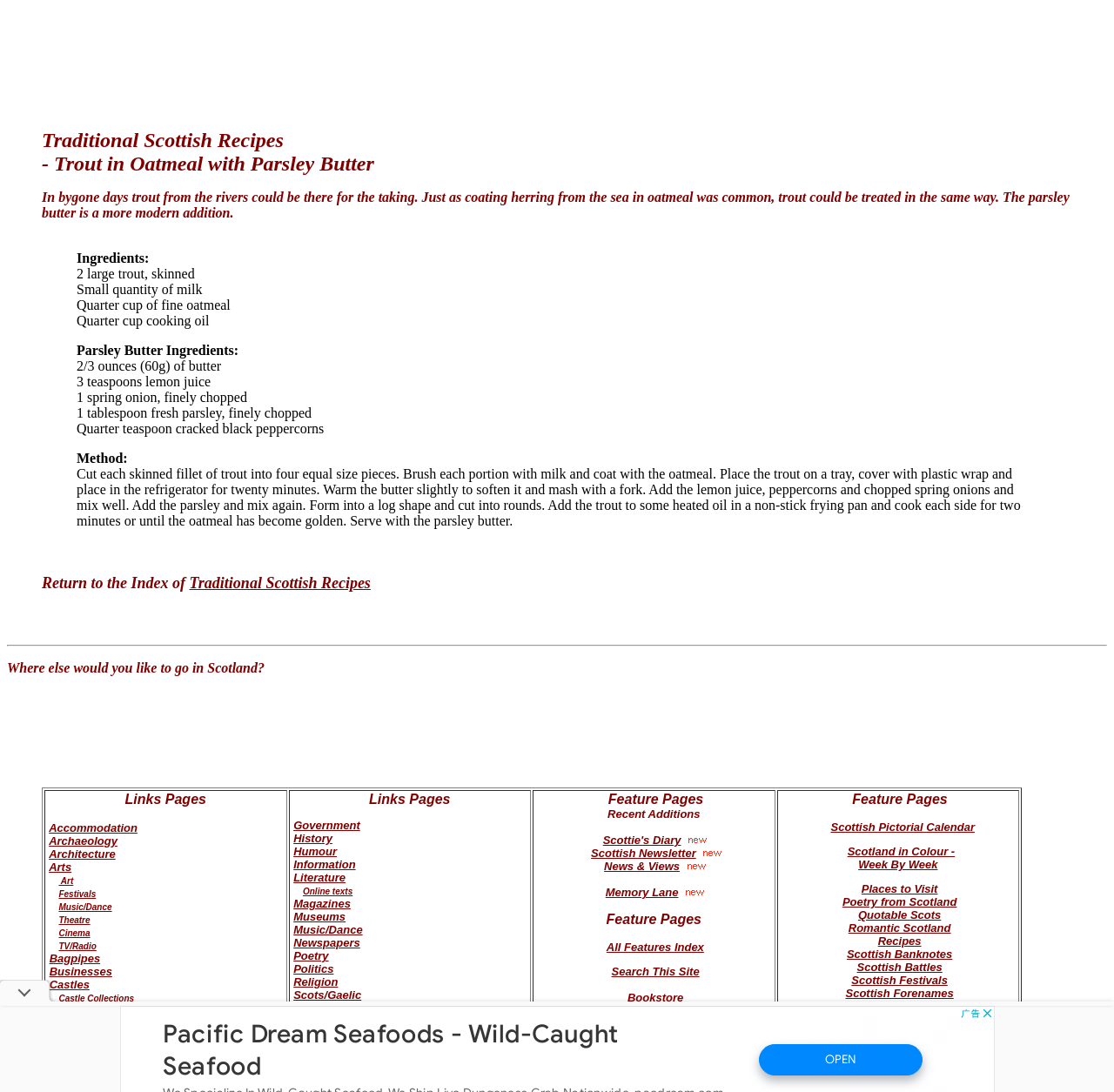Describe all the visual and textual components of the webpage comprehensively.

This webpage is about traditional Scottish recipes, specifically featuring a recipe for Trout in Oatmeal with Parsley Butter. At the top of the page, there is a heading that reads "Traditional Scottish Recipes" followed by the title of the recipe. Below the heading, there is a brief introduction to the recipe, explaining its origins and significance.

The main content of the page is divided into two sections. The first section lists the ingredients required for the recipe, including trout, milk, oatmeal, cooking oil, and parsley butter ingredients. The second section provides the method for preparing the dish, including instructions for coating the trout in oatmeal, cooking it in oil, and serving it with parsley butter.

On the right-hand side of the page, there is a column of links to other related topics, including accommodation, archaeology, architecture, arts, and more. These links are grouped together under the heading "Where else would you like to go in Scotland?".

At the bottom of the page, there is a separator line, followed by a section of links to various Scottish-related topics, including castles, clans, tartans, and more. These links are arranged in a grid-like format, with multiple links per row.

There are two advertisements on the page, one at the top and one at the bottom, both of which are displayed in iframes.